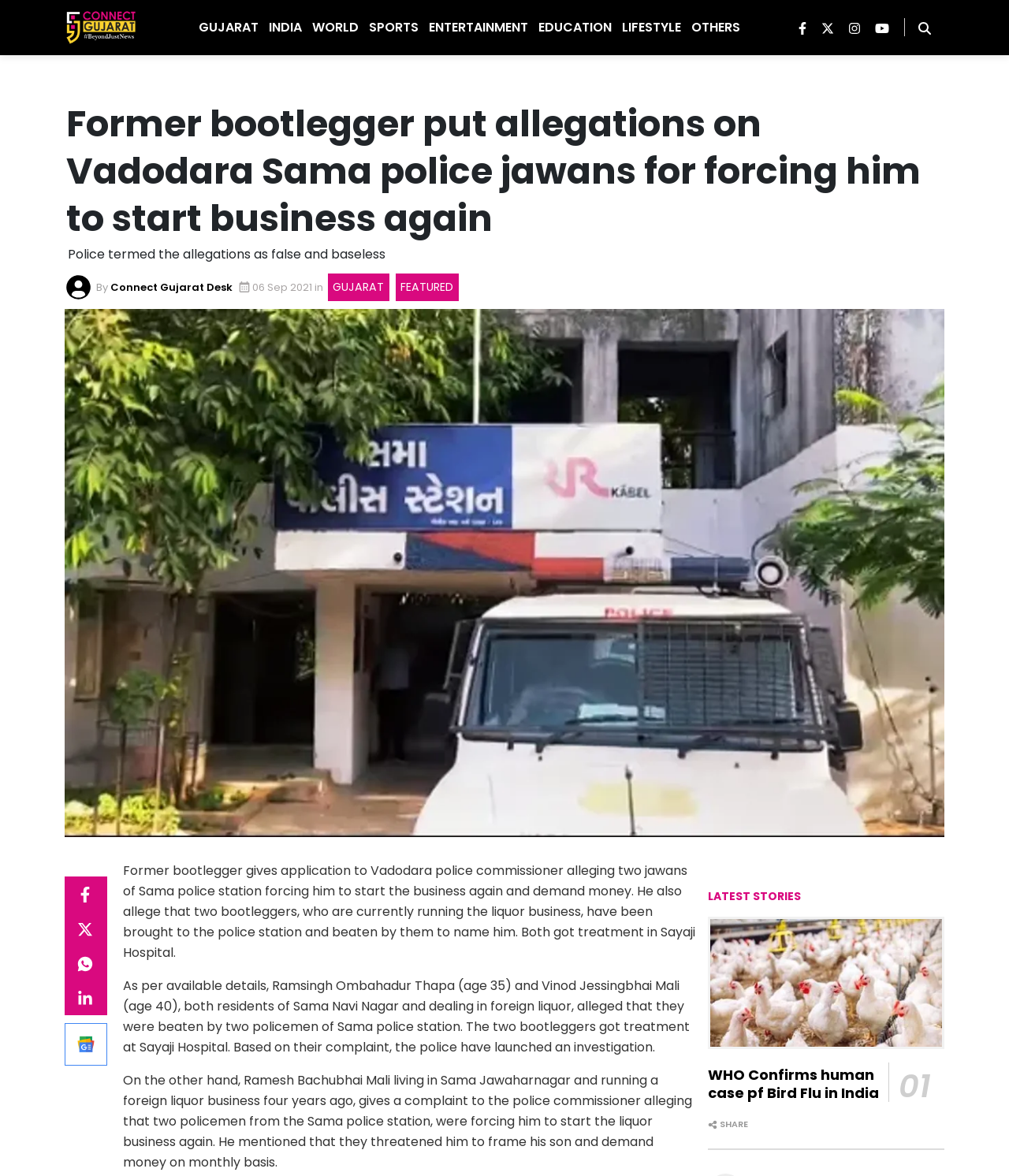Please locate and retrieve the main header text of the webpage.

Former bootlegger put allegations on Vadodara Sama police jawans for forcing him to start business again